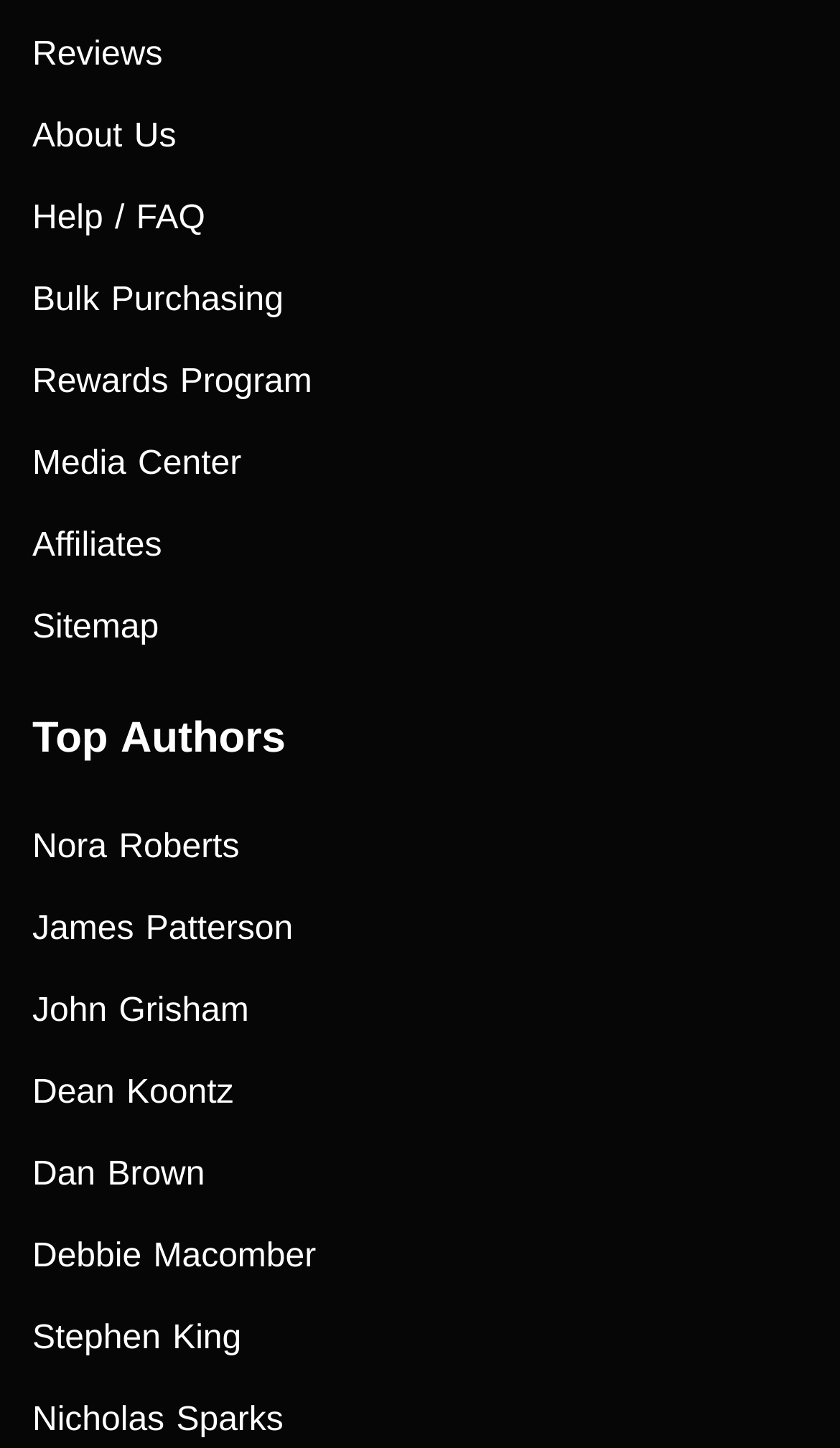Answer the question briefly using a single word or phrase: 
Who is the third author listed under 'Top Authors'?

John Grisham